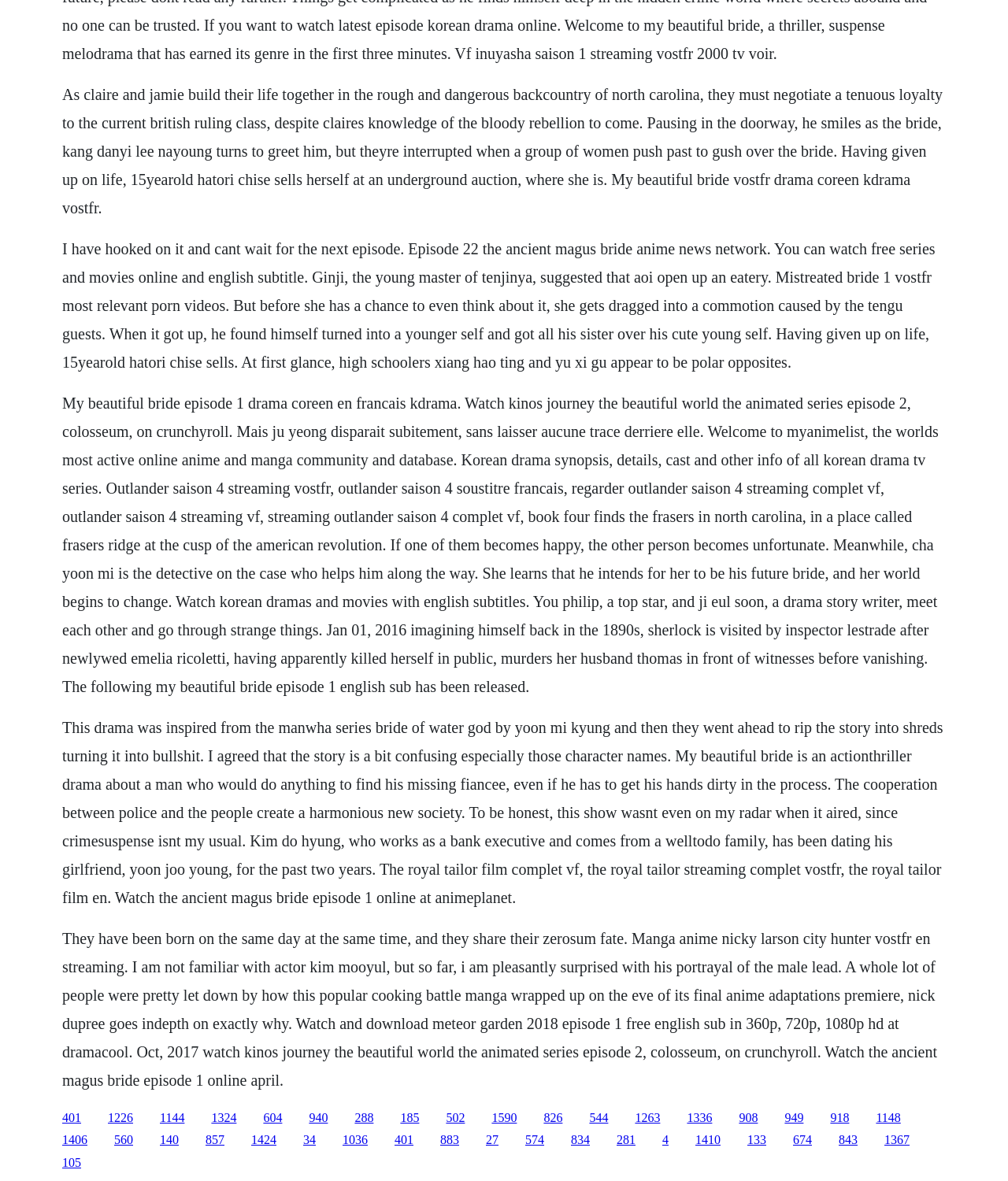Highlight the bounding box coordinates of the element you need to click to perform the following instruction: "Click on the link 'Watch kinos journey the beautiful world the animated series episode 2, colosseum, on crunchyroll'."

[0.062, 0.203, 0.928, 0.314]